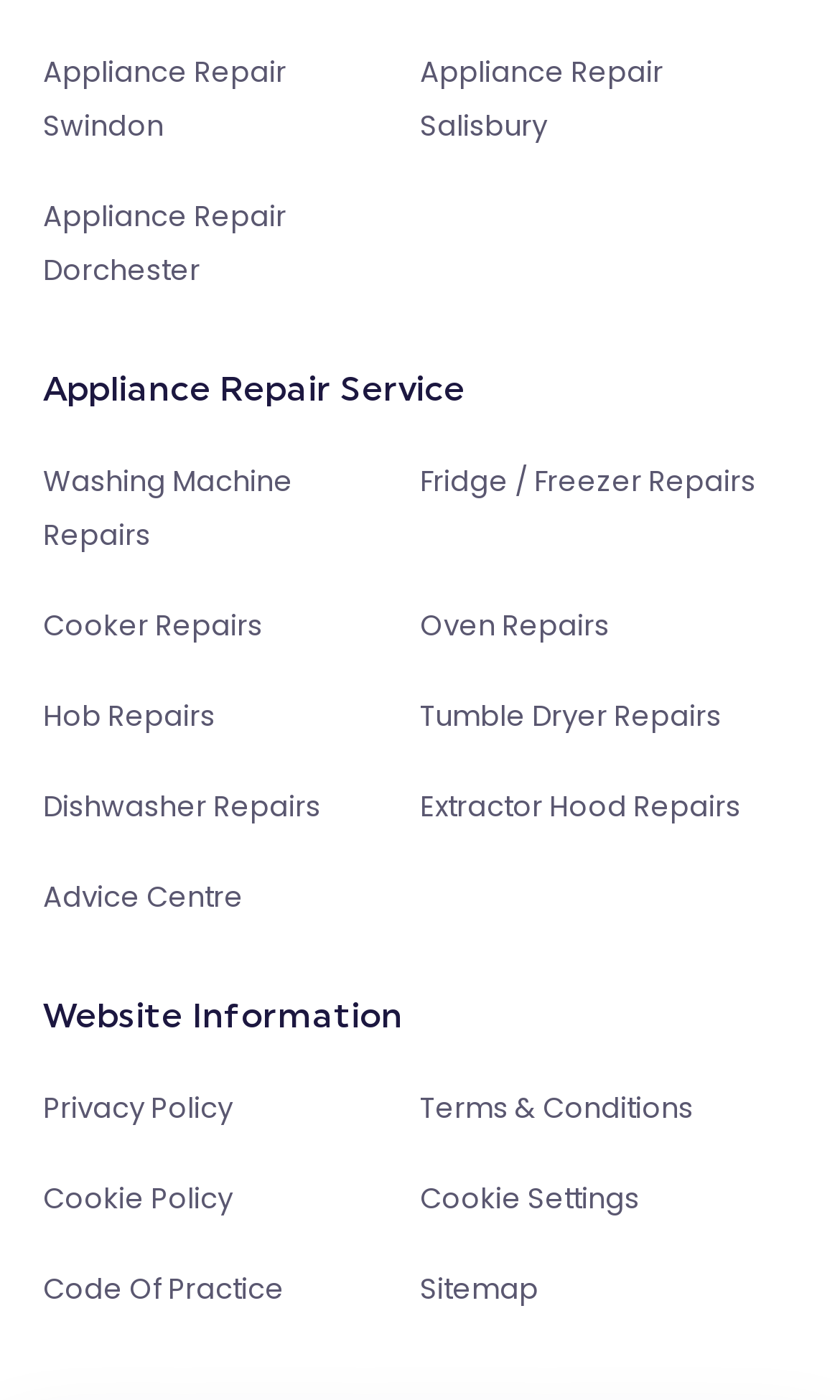Identify the bounding box coordinates of the area that should be clicked in order to complete the given instruction: "Get advice from the Advice Centre". The bounding box coordinates should be four float numbers between 0 and 1, i.e., [left, top, right, bottom].

[0.051, 0.626, 0.29, 0.655]